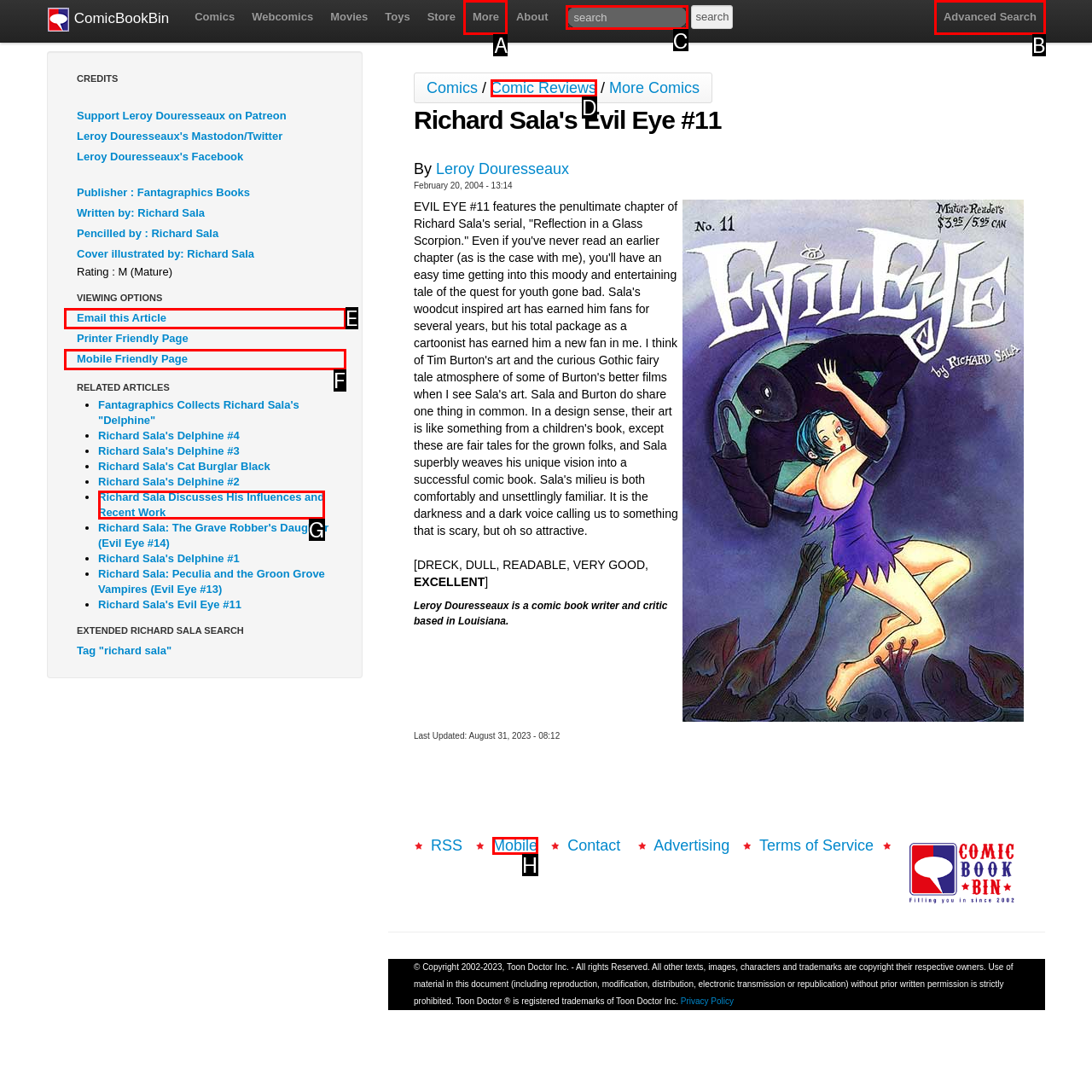Tell me which one HTML element I should click to complete this task: Click on 'Gender and Sexuality in Ancient Rome' Answer with the option's letter from the given choices directly.

None